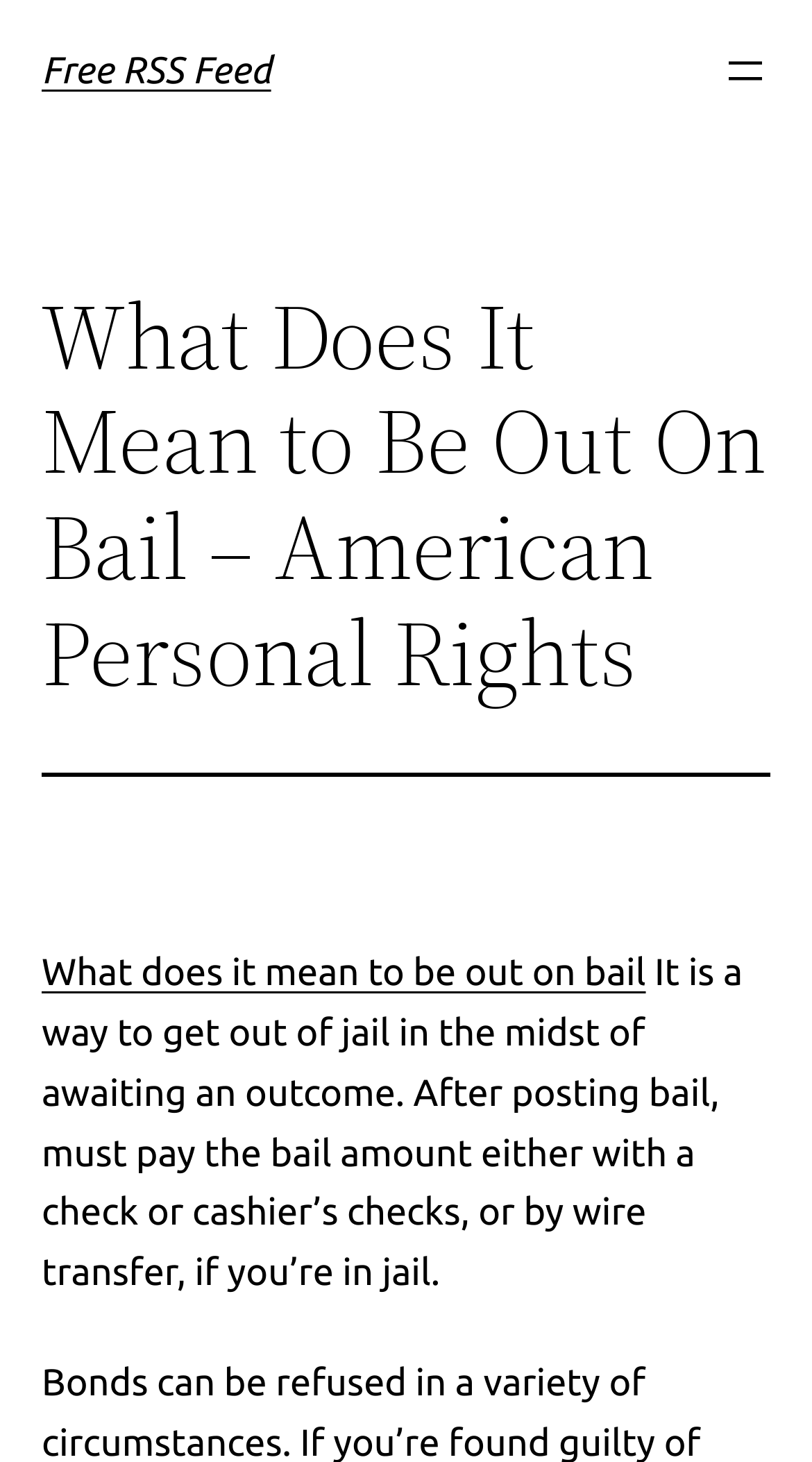What is the purpose of posting bail?
Please respond to the question with as much detail as possible.

According to the webpage, posting bail is a way to get out of jail while awaiting an outcome, and after posting bail, one must pay the bail amount.